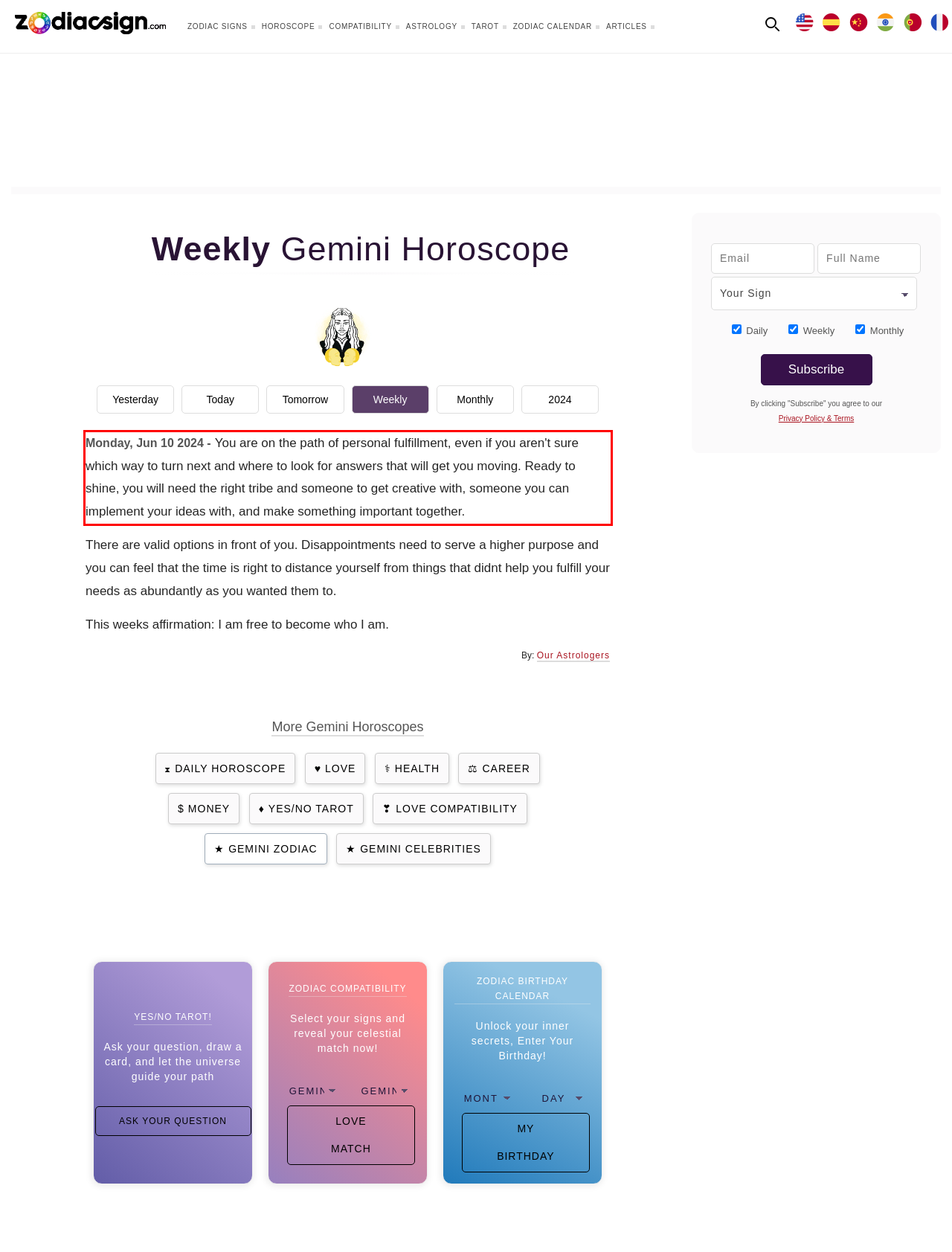Extract and provide the text found inside the red rectangle in the screenshot of the webpage.

You are on the path of personal fulfillment, even if you aren't sure which way to turn next and where to look for answers that will get you moving. Ready to shine, you will need the right tribe and someone to get creative with, someone you can implement your ideas with, and make something important together.